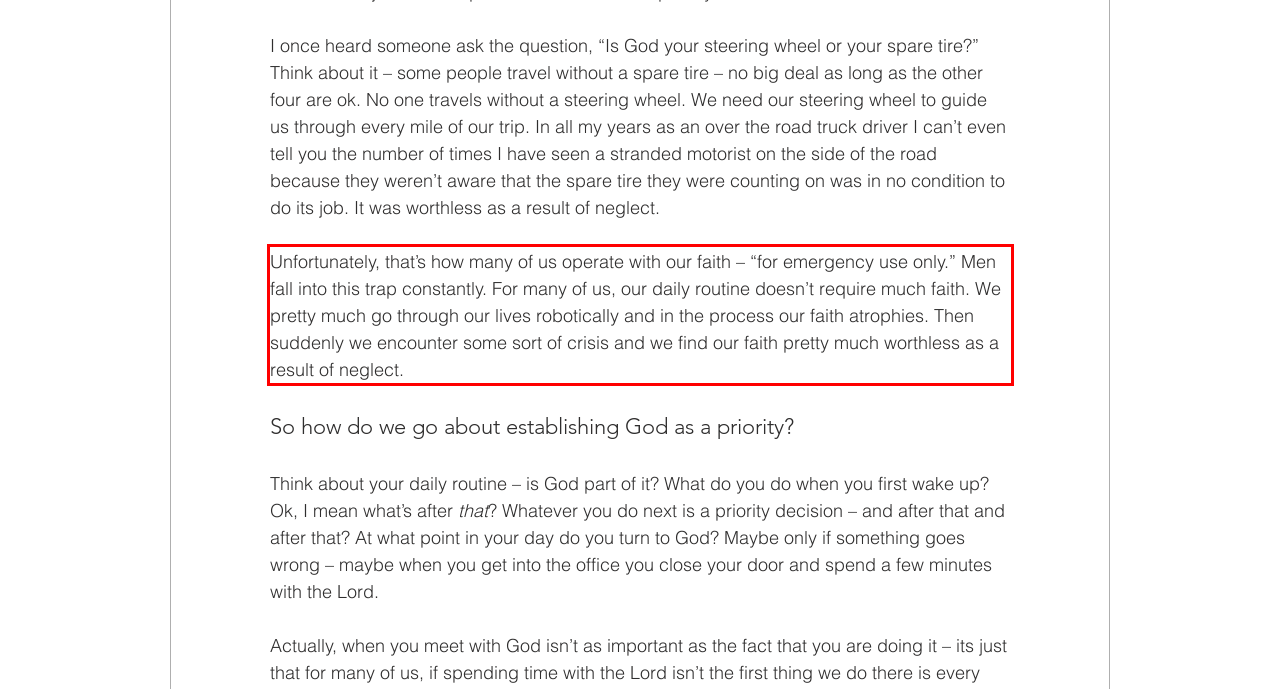Using the provided screenshot of a webpage, recognize the text inside the red rectangle bounding box by performing OCR.

Unfortunately, that’s how many of us operate with our faith – “for emergency use only.” Men fall into this trap constantly. For many of us, our daily routine doesn’t require much faith. We pretty much go through our lives robotically and in the process our faith atrophies. Then suddenly we encounter some sort of crisis and we find our faith pretty much worthless as a result of neglect.